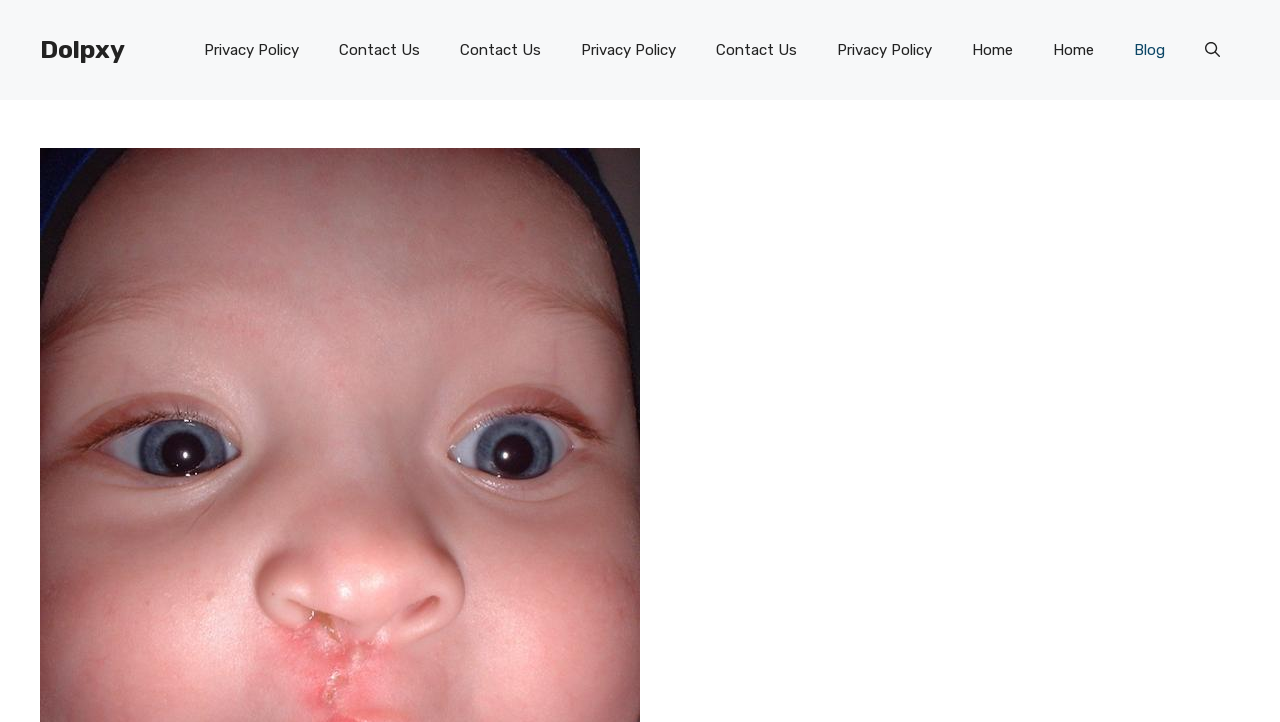How many navigation links are there?
Based on the visual information, provide a detailed and comprehensive answer.

The navigation links can be found in the primary navigation section, which includes links to 'Privacy Policy', 'Contact Us', 'Home', and 'Blog'. There are 9 links in total, with some links duplicated.